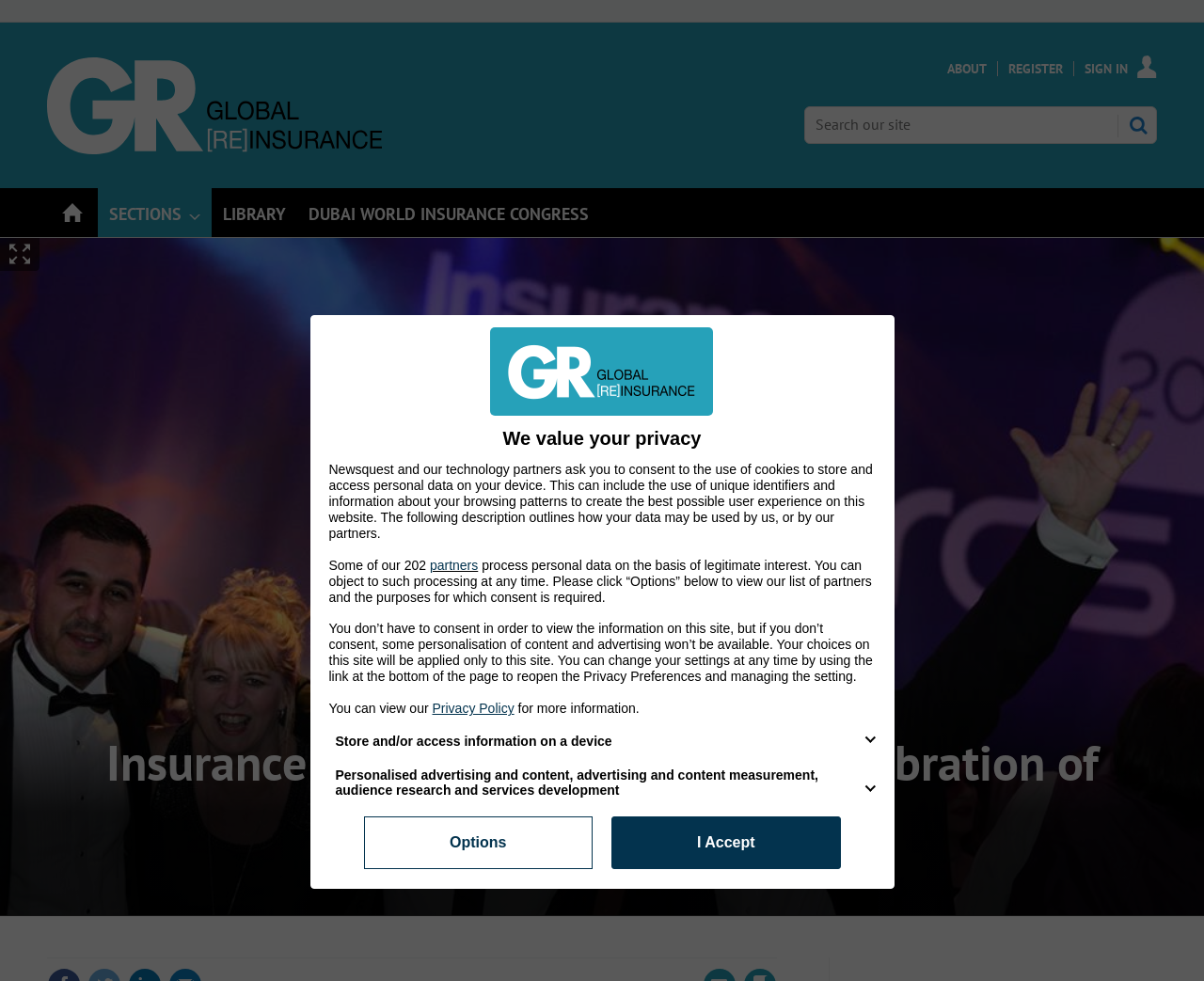Please identify the bounding box coordinates of the area that needs to be clicked to fulfill the following instruction: "Search the site."

[0.668, 0.108, 0.961, 0.147]